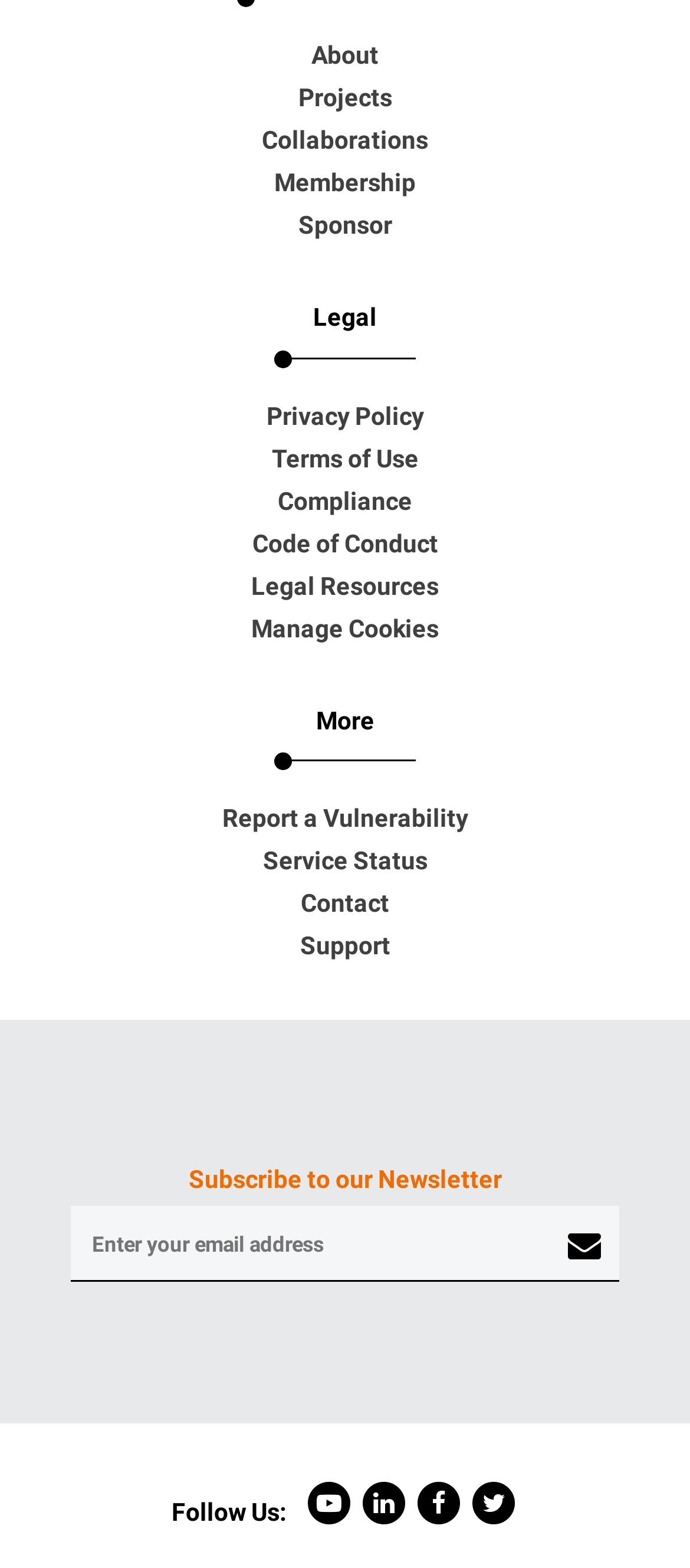Locate the bounding box coordinates of the element that should be clicked to execute the following instruction: "Click Privacy Policy".

[0.038, 0.252, 0.962, 0.279]